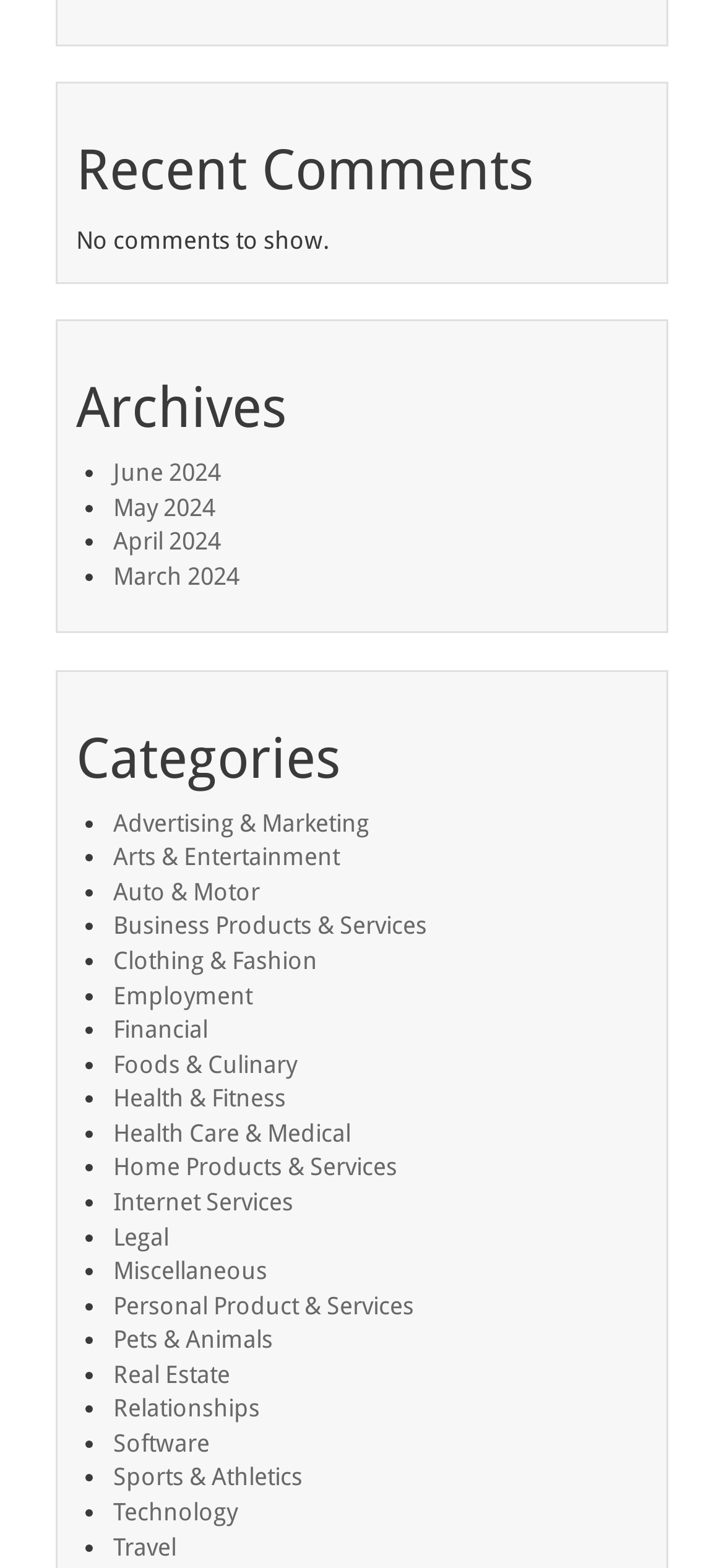Specify the bounding box coordinates of the element's area that should be clicked to execute the given instruction: "Go to June 2024 archives". The coordinates should be four float numbers between 0 and 1, i.e., [left, top, right, bottom].

[0.156, 0.292, 0.305, 0.31]